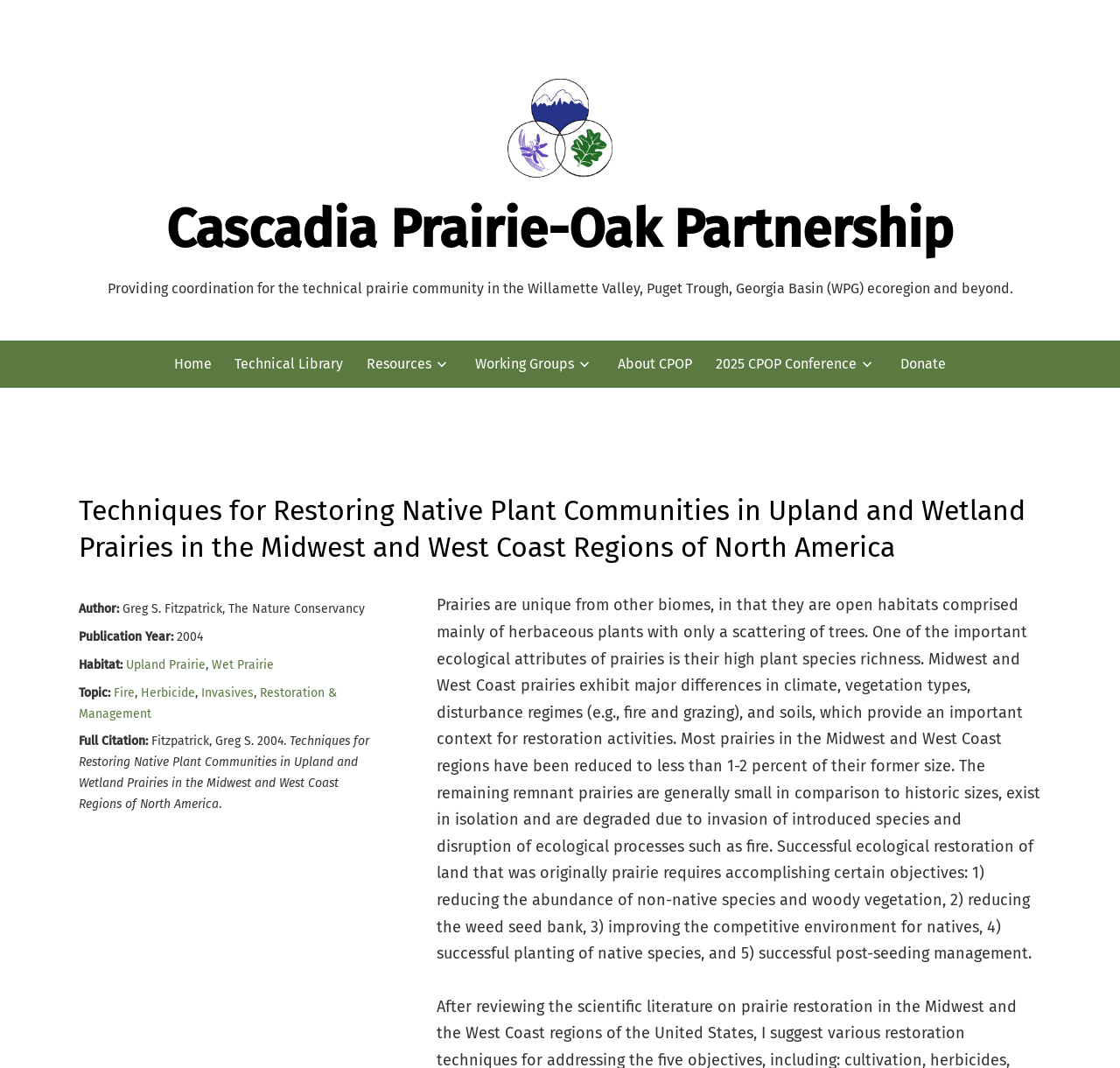Identify the bounding box coordinates of the area you need to click to perform the following instruction: "Navigate to the Technical Library page".

[0.21, 0.329, 0.306, 0.352]